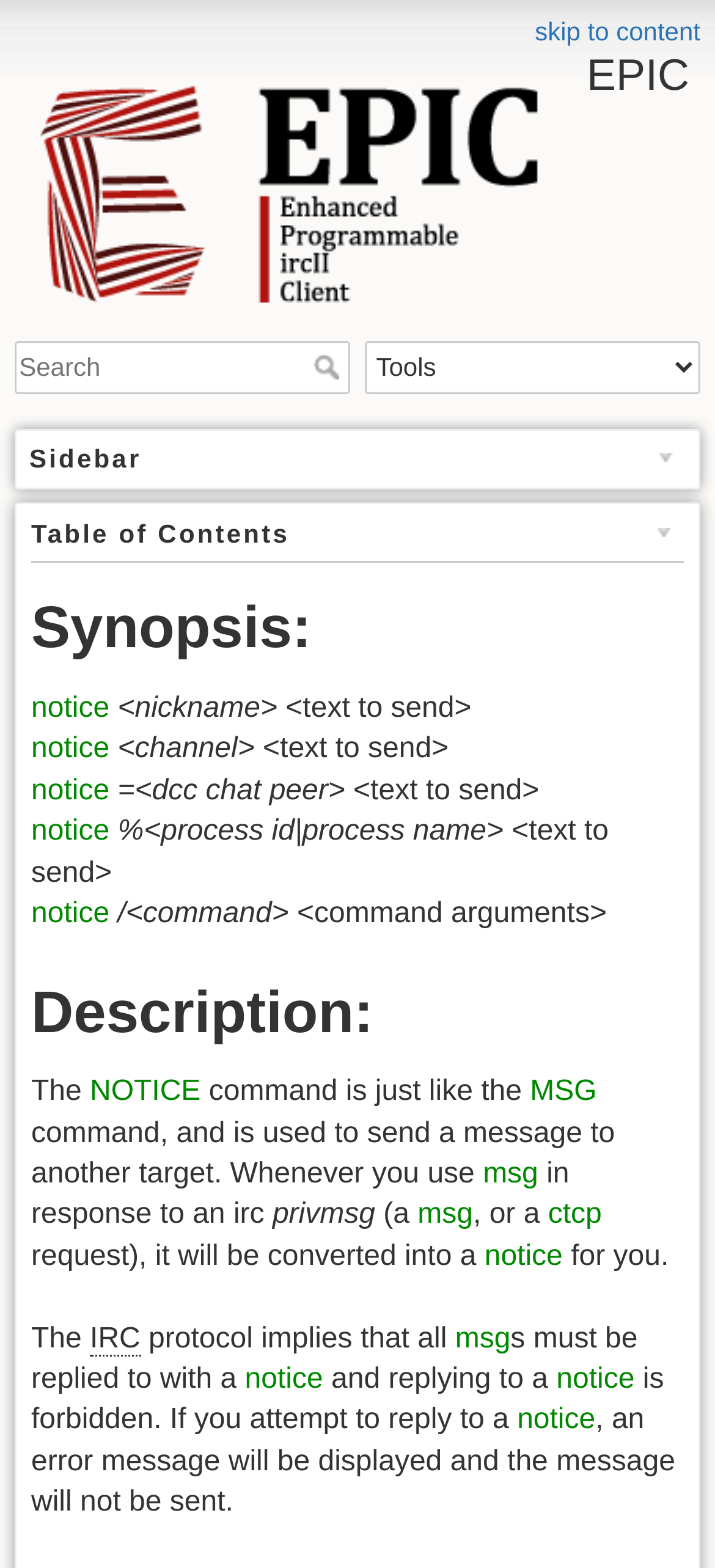Determine the bounding box coordinates of the clickable region to follow the instruction: "go to the notice page".

[0.044, 0.442, 0.153, 0.462]